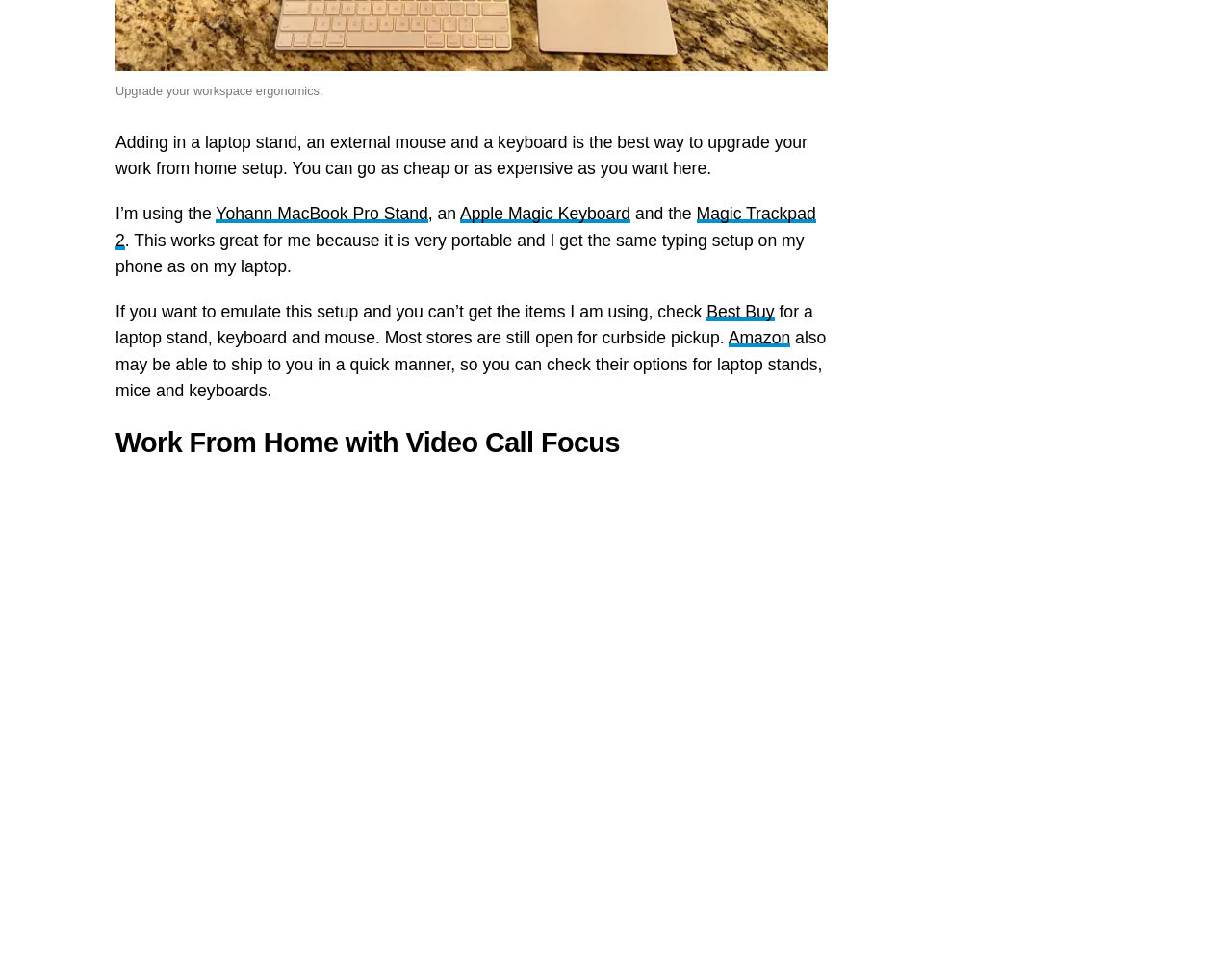What is the brand of the laptop stand used by the author?
Refer to the image and give a detailed answer to the query.

The link 'Yohann MacBook Pro Stand' is mentioned in the webpage, indicating that the author uses a laptop stand from Yohann.